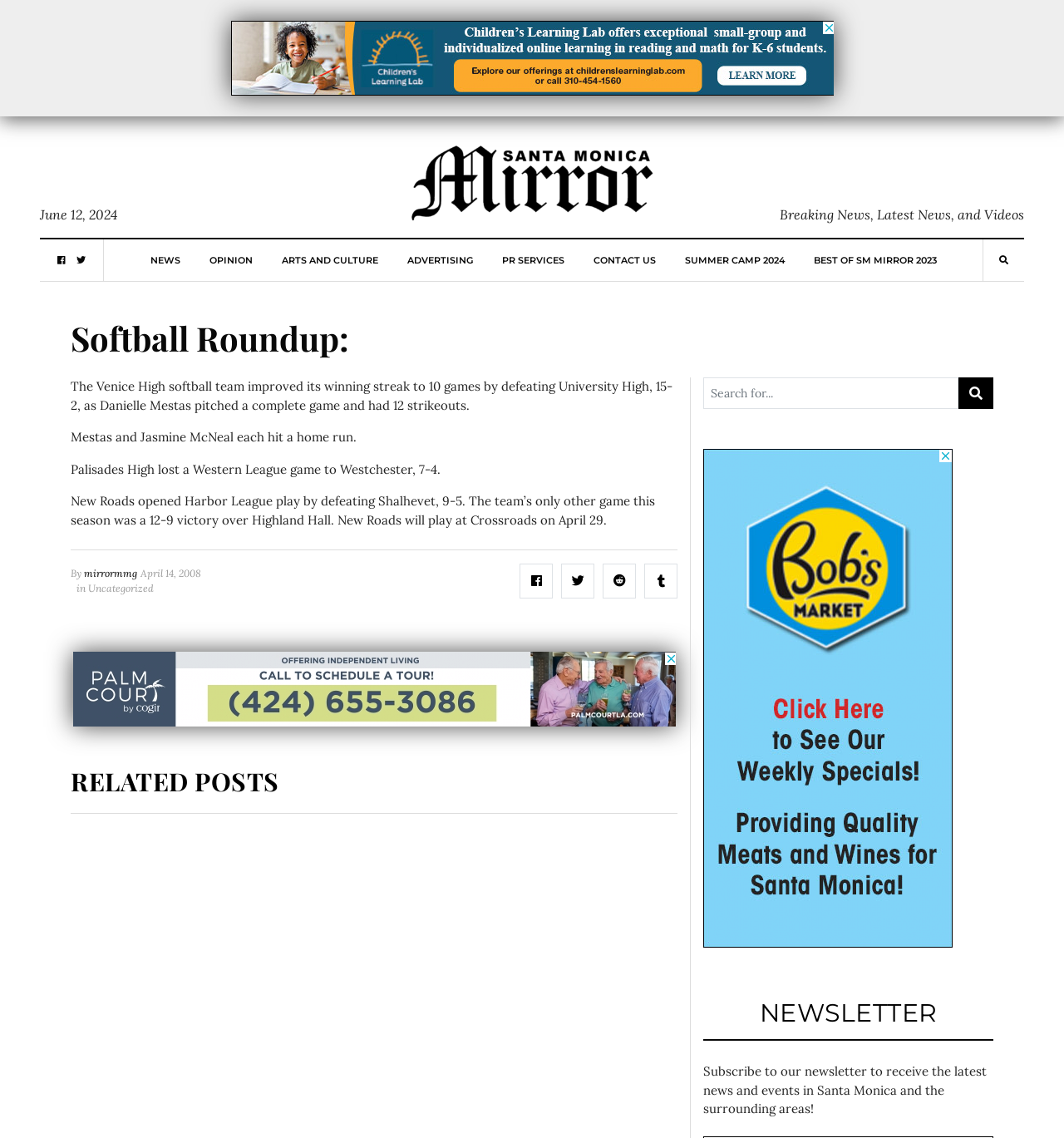Please determine the bounding box coordinates for the UI element described as: "aria-label="Search for..." name="s" placeholder="Search for..."".

[0.661, 0.332, 0.901, 0.359]